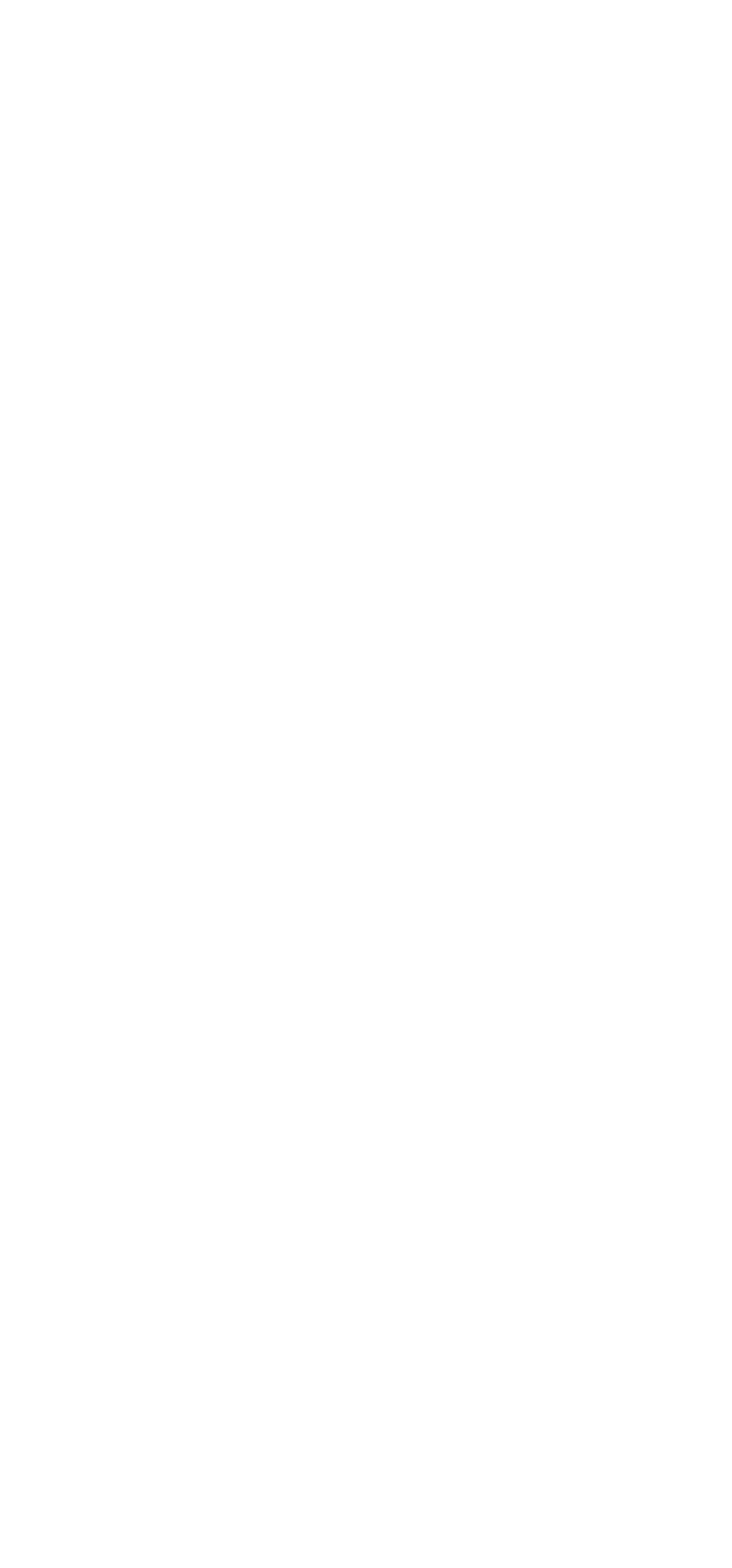Please identify the bounding box coordinates of the element I should click to complete this instruction: 'Click Privacy notice'. The coordinates should be given as four float numbers between 0 and 1, like this: [left, top, right, bottom].

[0.077, 0.597, 0.526, 0.628]